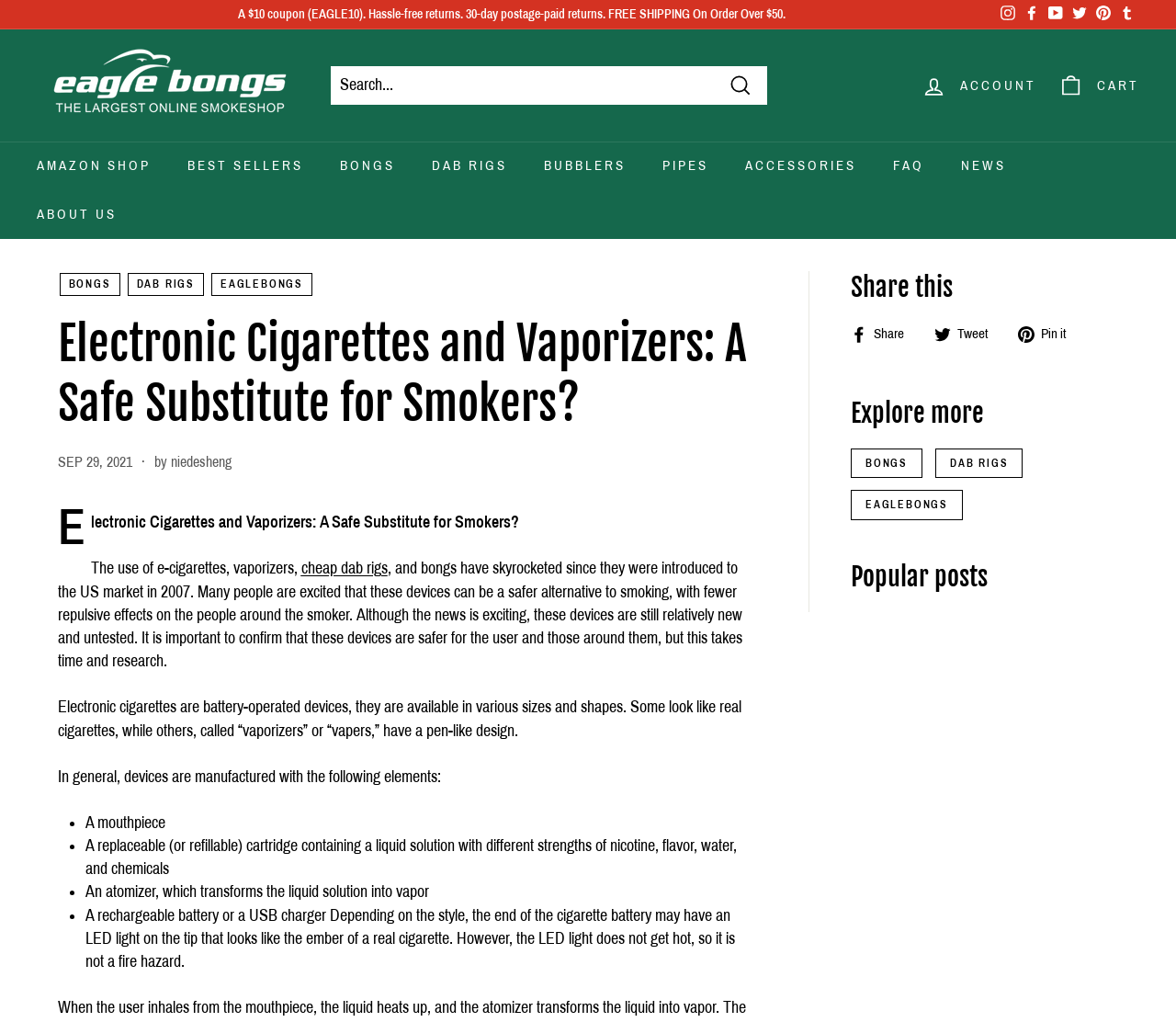Answer this question in one word or a short phrase: What is the website's name?

Eaglebongs.com